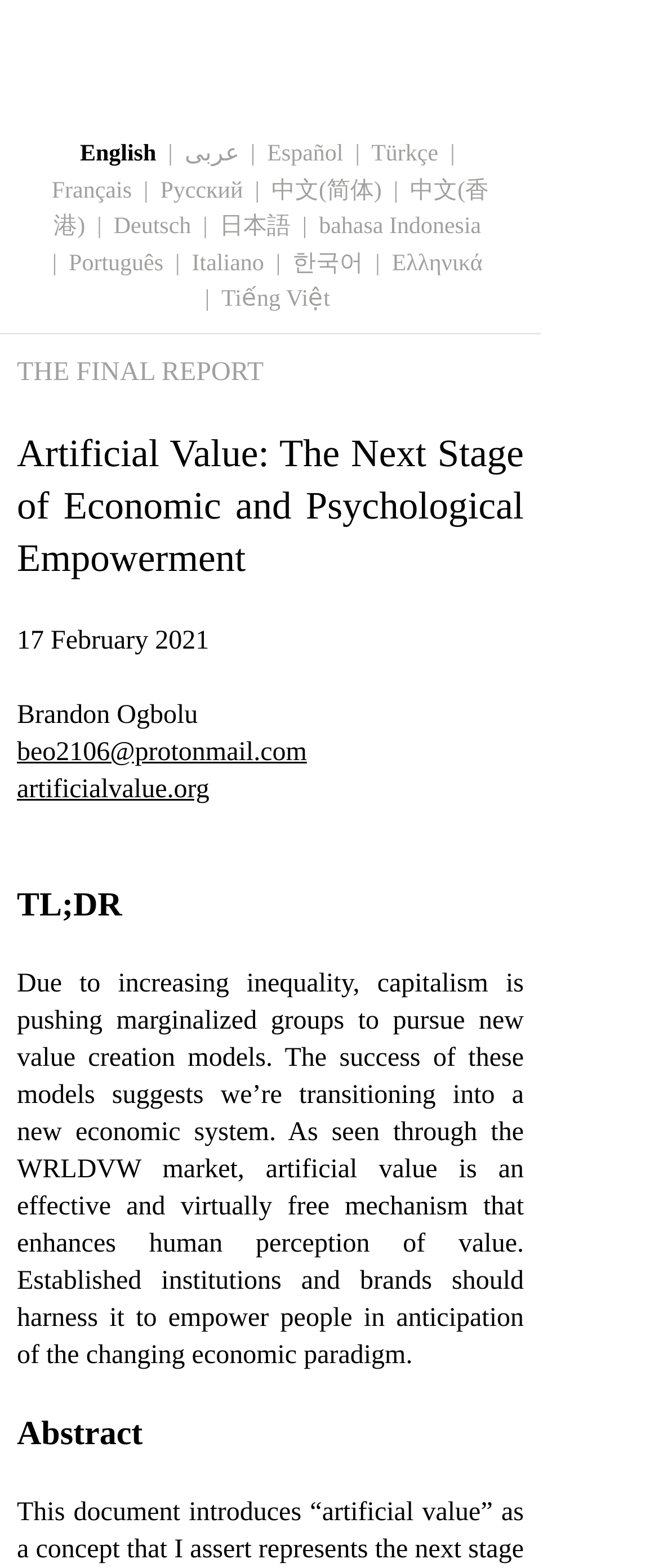Bounding box coordinates are to be given in the format (top-left x, top-left y, bottom-right x, bottom-right y). All values must be floating point numbers between 0 and 1. Provide the bounding box coordinate for the UI element described as: 中文(简体)

[0.412, 0.114, 0.579, 0.13]